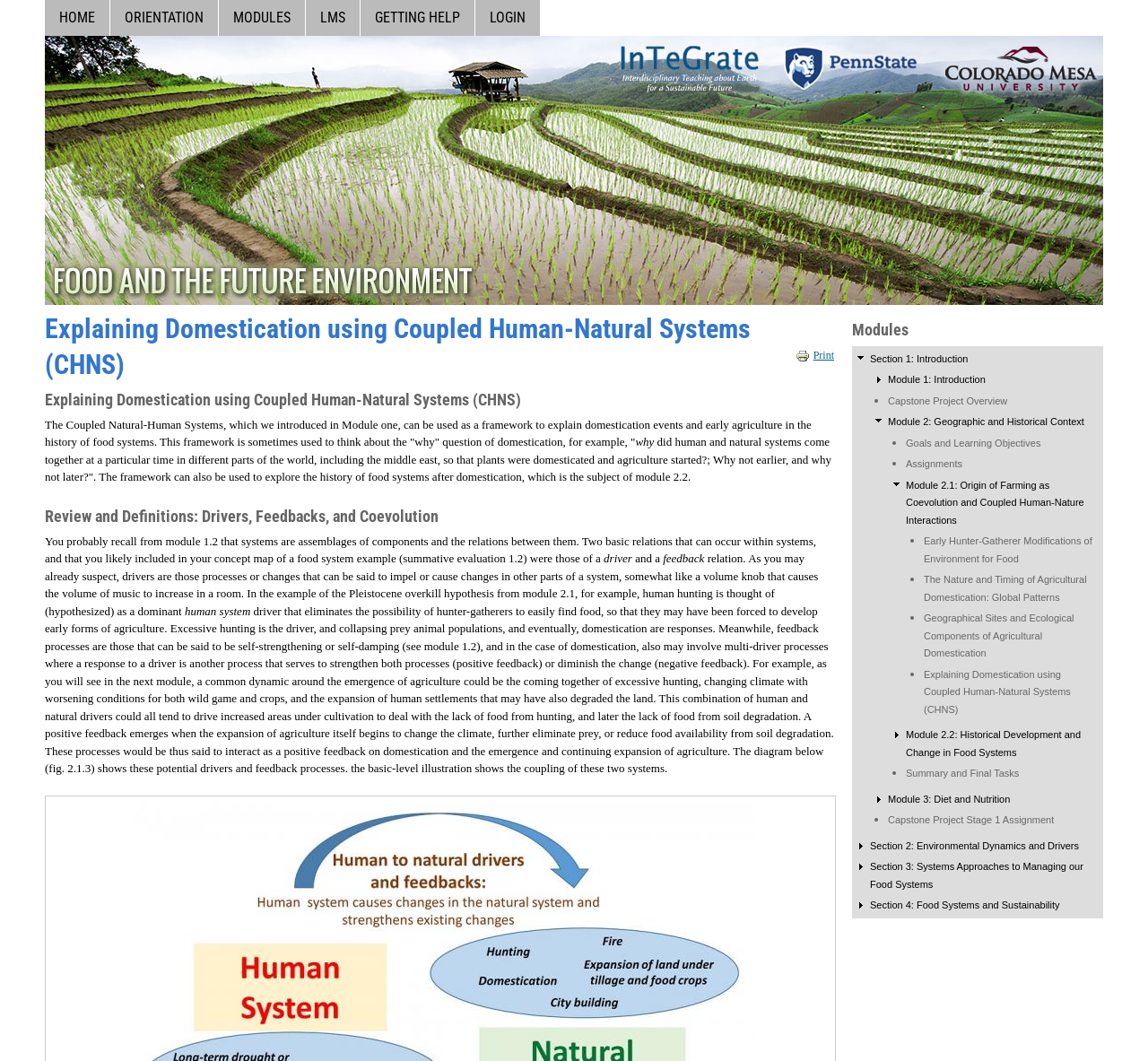Bounding box coordinates must be specified in the format (top-left x, top-left y, bottom-right x, bottom-right y). All values should be floating point numbers between 0 and 1. What are the bounding box coordinates of the UI element described as: Modules

[0.191, 0.0, 0.266, 0.034]